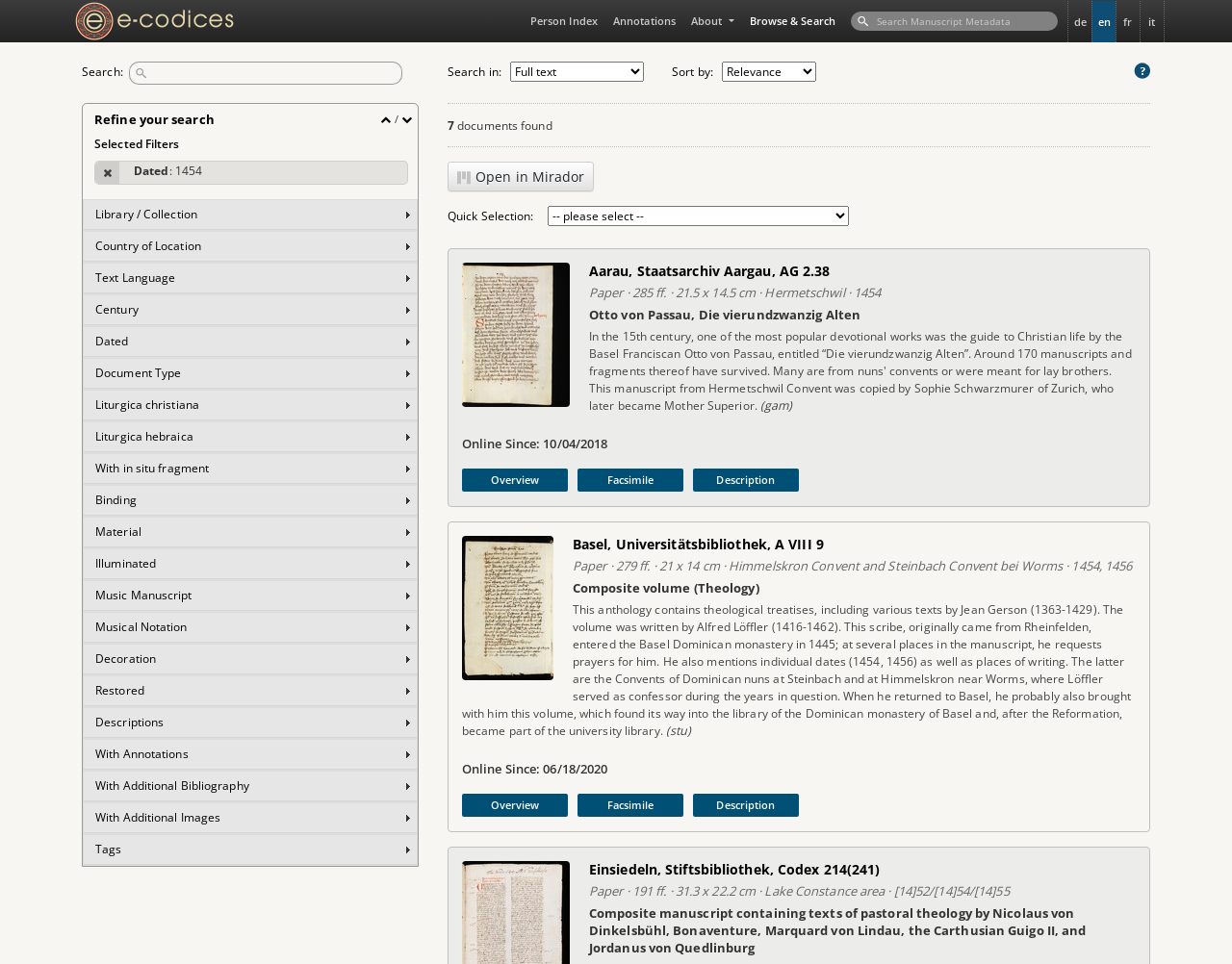Please mark the clickable region by giving the bounding box coordinates needed to complete this instruction: "Get help".

[0.92, 0.064, 0.934, 0.093]